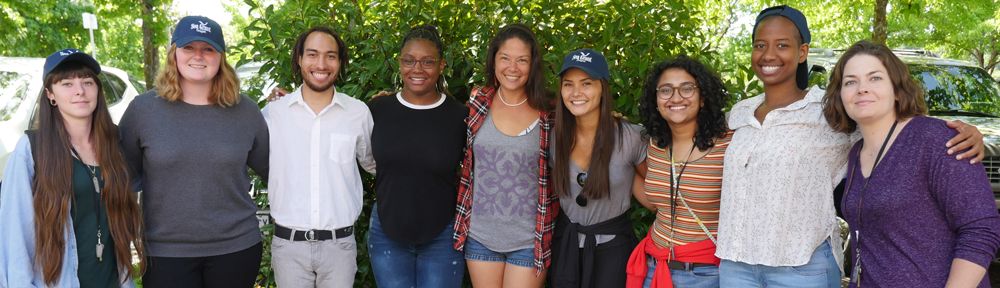Could you please study the image and provide a detailed answer to the question:
What is the purpose of the scholars' gathering?

The caption highlights their involvement in initiatives related to marine conservation and education, which suggests that the purpose of the scholars' gathering is to promote marine conservation and education.